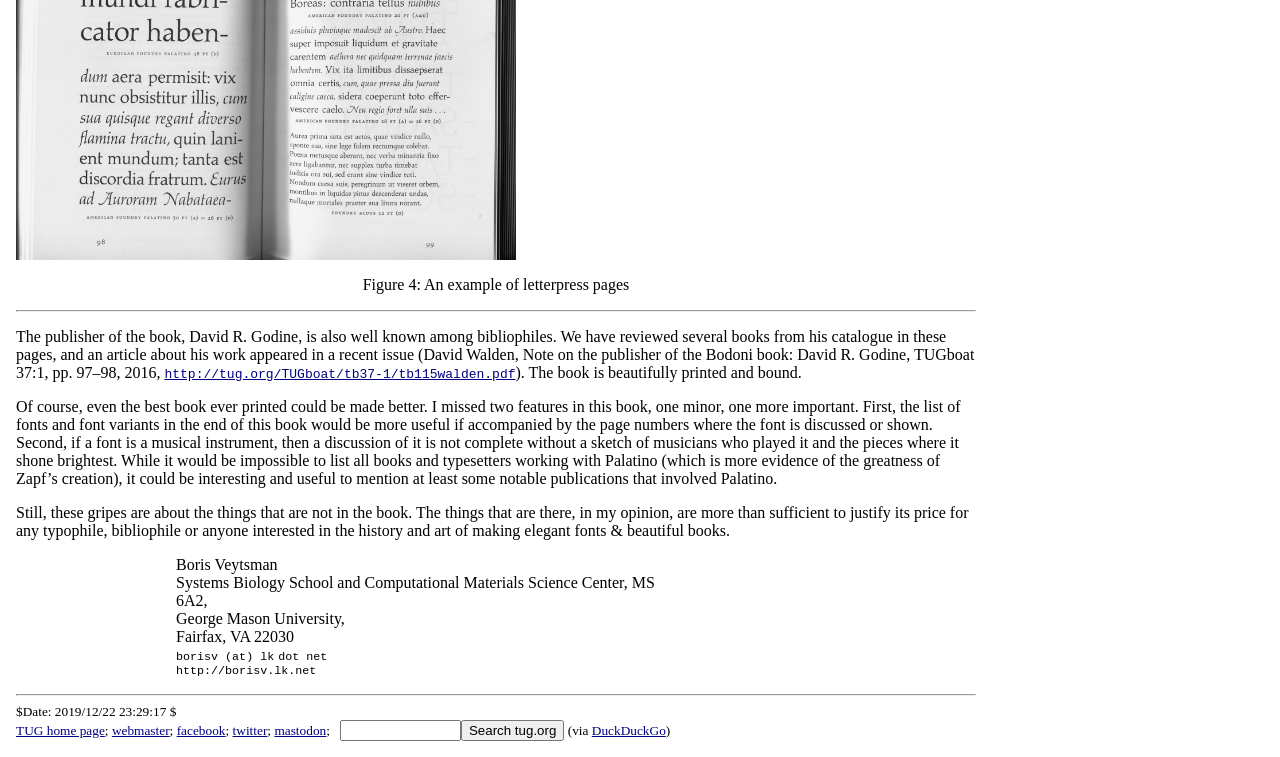Give a succinct answer to this question in a single word or phrase: 
What is the publisher of the book mentioned in the article?

David R. Godine